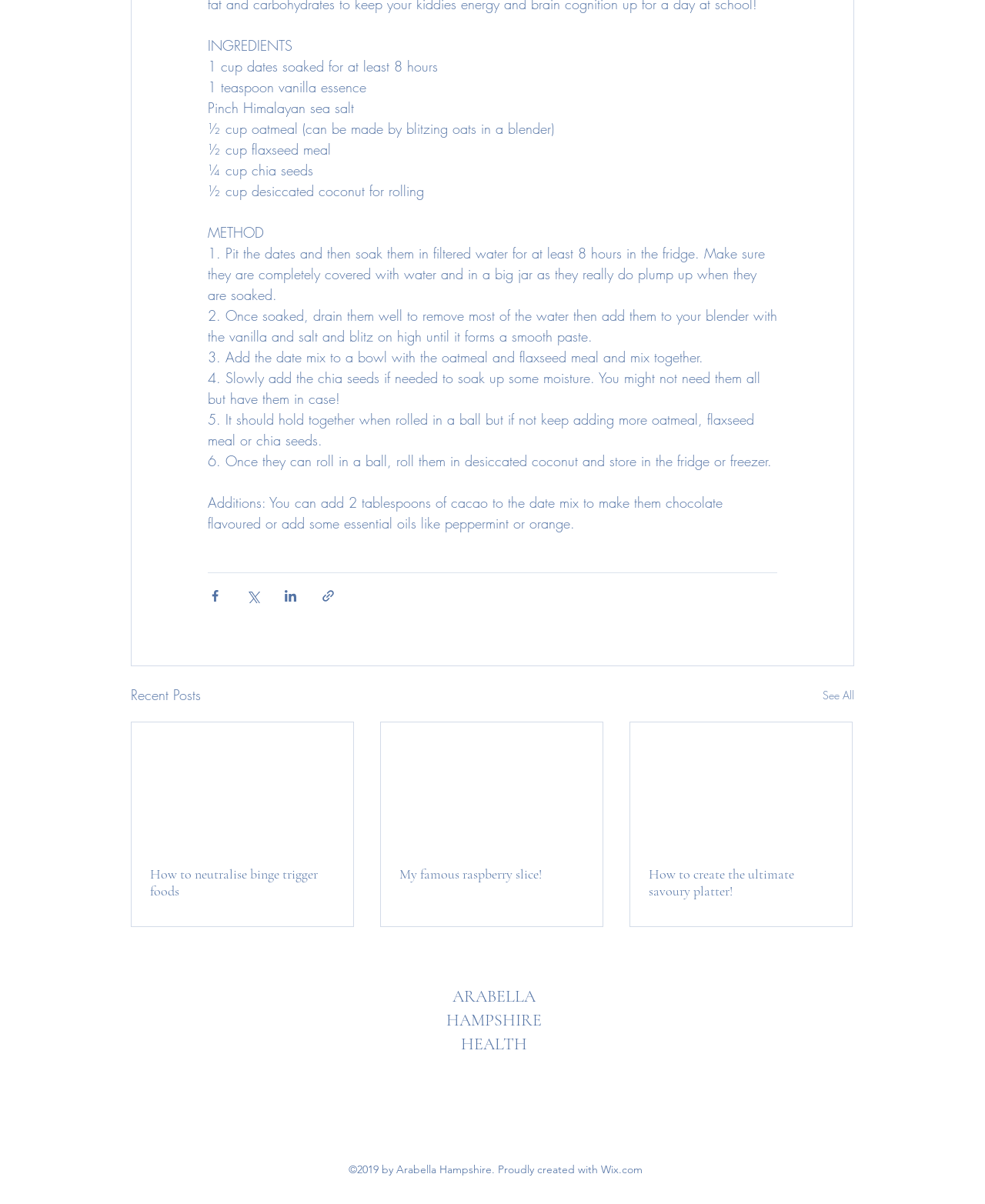Using the elements shown in the image, answer the question comprehensively: Can the energy balls be flavored with essential oils?

The recipe notes that additions can be made to the date mix, including essential oils like peppermint or orange, to give the energy balls a different flavor.